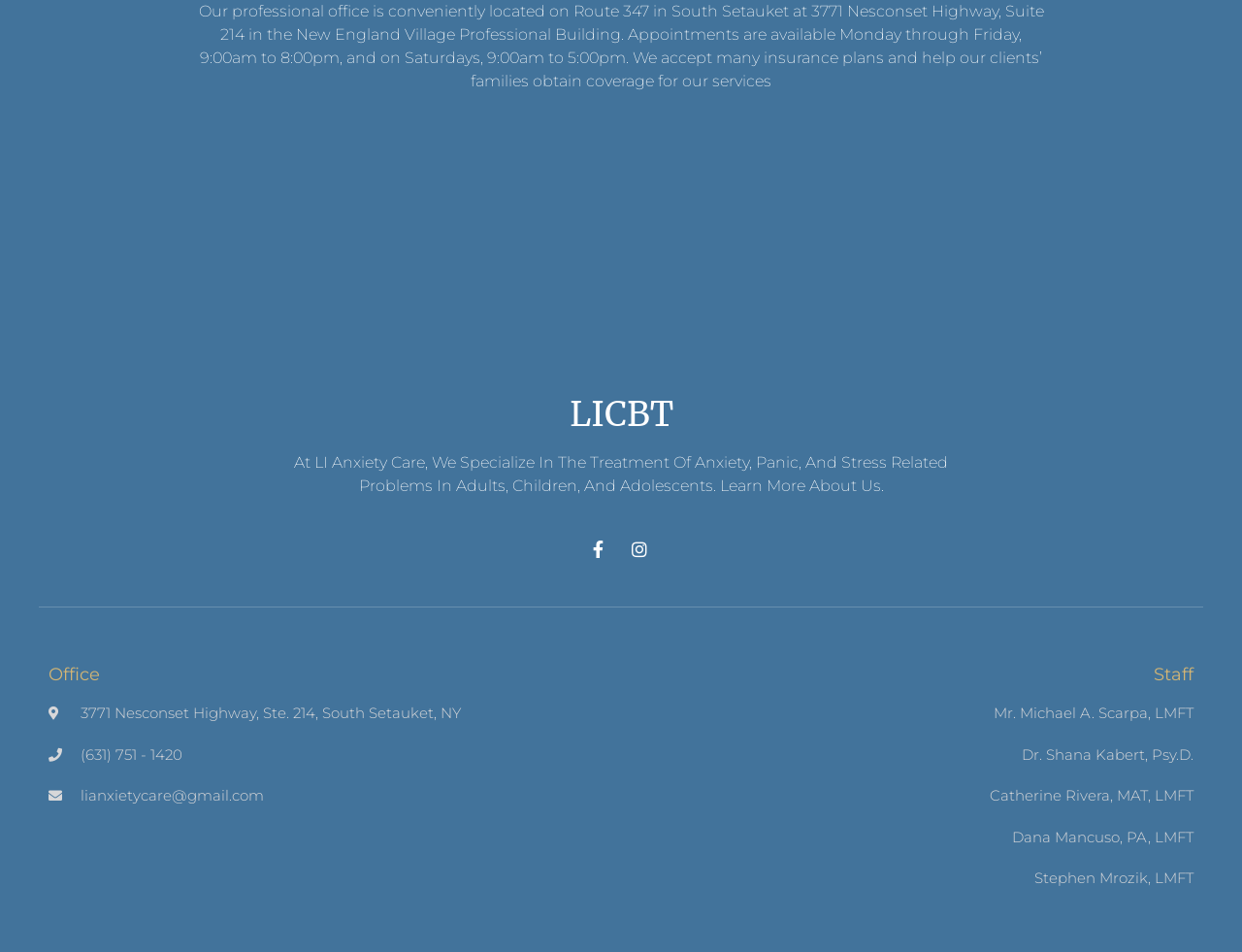Utilize the details in the image to thoroughly answer the following question: How many staff members are listed on the webpage?

I counted the number of link elements with the heading 'Staff' which are [306] Mr. Michael A. Scarpa, LMFT, [307] Dr. Shana Kabert, Psy.D., [308] Catherine Rivera, MAT, LMFT, [309] Dana Mancuso, PA, LMFT, and [310] Stephen Mrozik, LMFT, and found that there are 5 staff members listed.